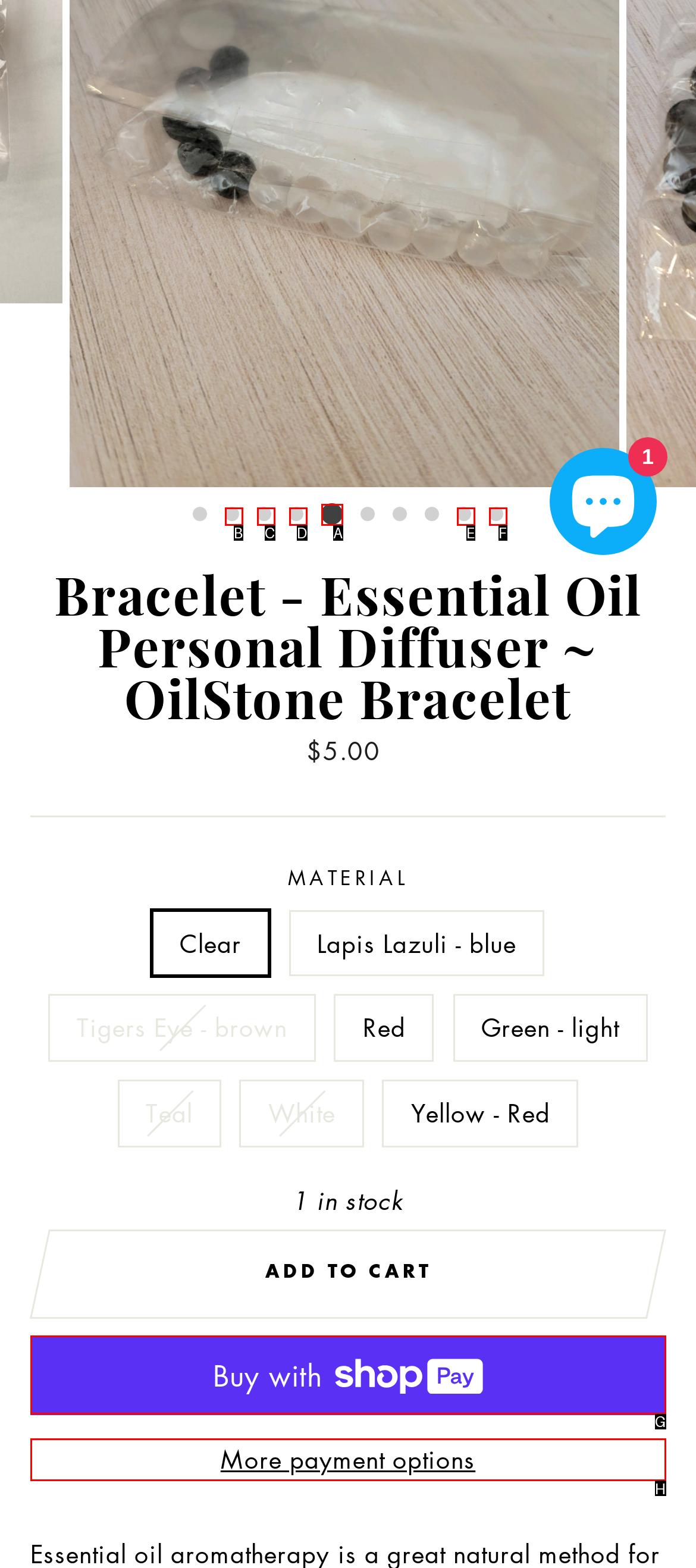Select the letter from the given choices that aligns best with the description: Buy now with ShopPayBuy with. Reply with the specific letter only.

G